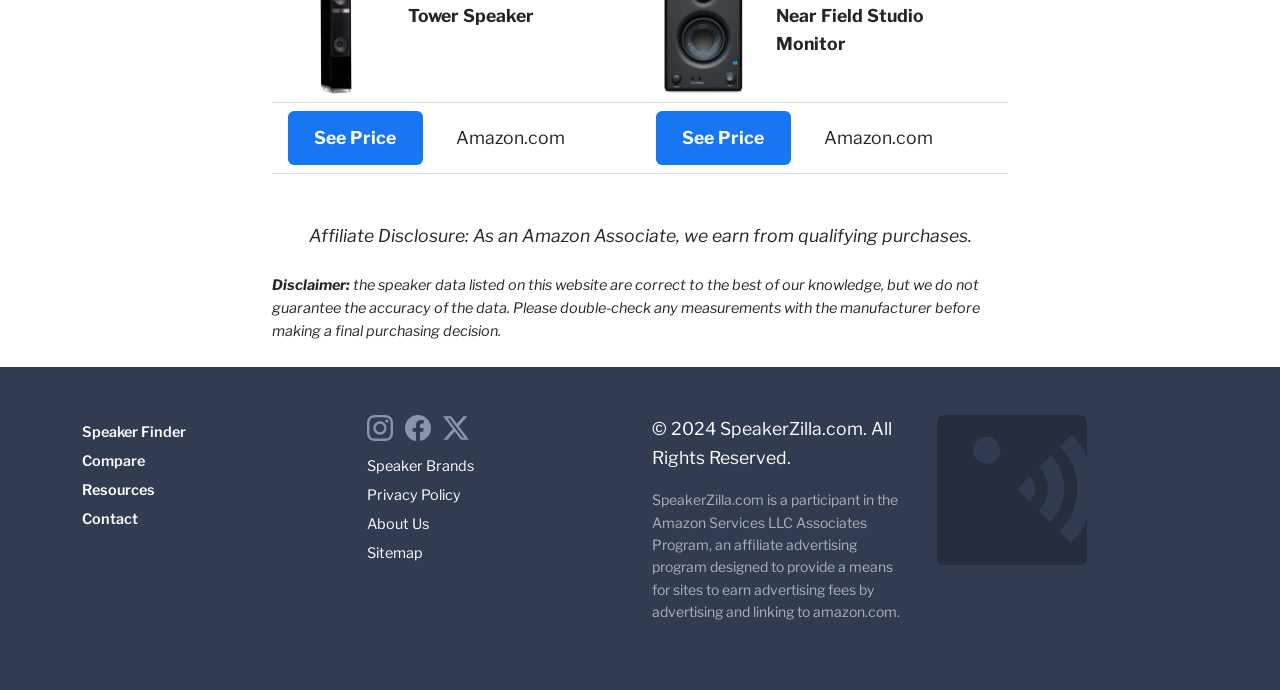Locate the bounding box coordinates of the UI element described by: "parent_node: Speaker Brands". Provide the coordinates as four float numbers between 0 and 1, formatted as [left, top, right, bottom].

[0.346, 0.612, 0.373, 0.638]